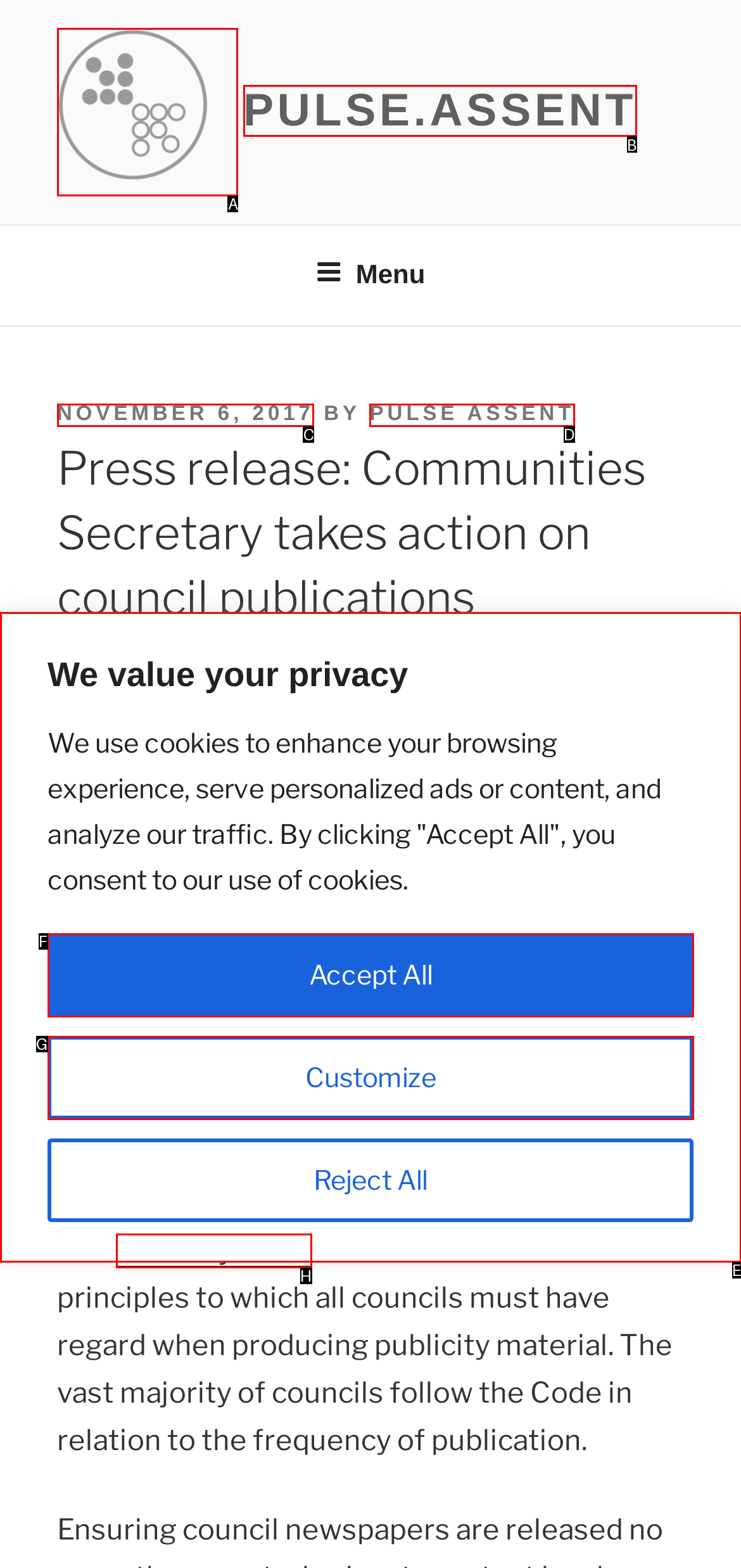Determine which HTML element I should select to execute the task: Click the Pulse.Assent link
Reply with the corresponding option's letter from the given choices directly.

A